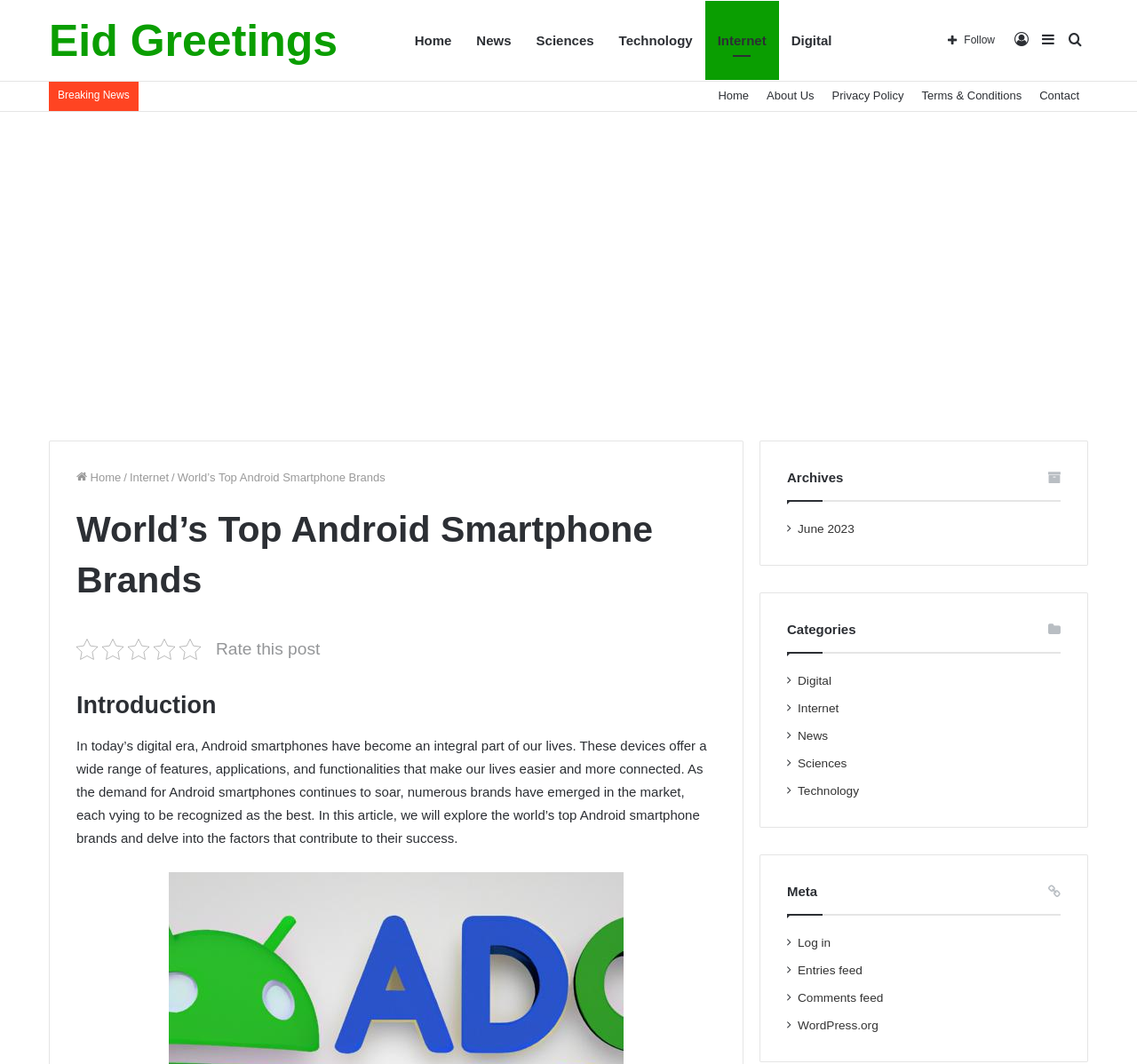What is the title of the article?
Please provide a single word or phrase answer based on the image.

World’s Top Android Smartphone Brands